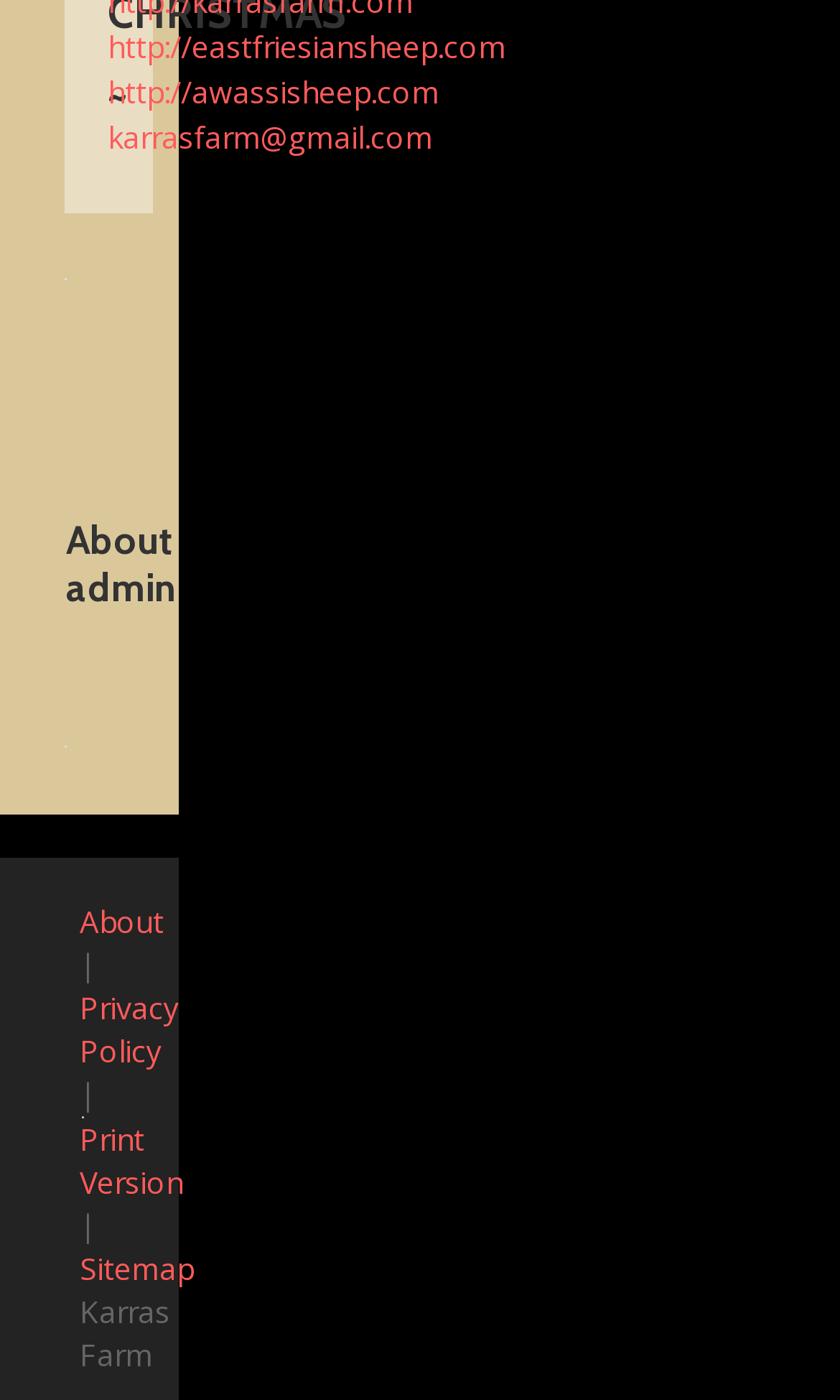Specify the bounding box coordinates (top-left x, top-left y, bottom-right x, bottom-right y) of the UI element in the screenshot that matches this description: karrasfarm@gmail.com

[0.128, 0.083, 0.515, 0.112]